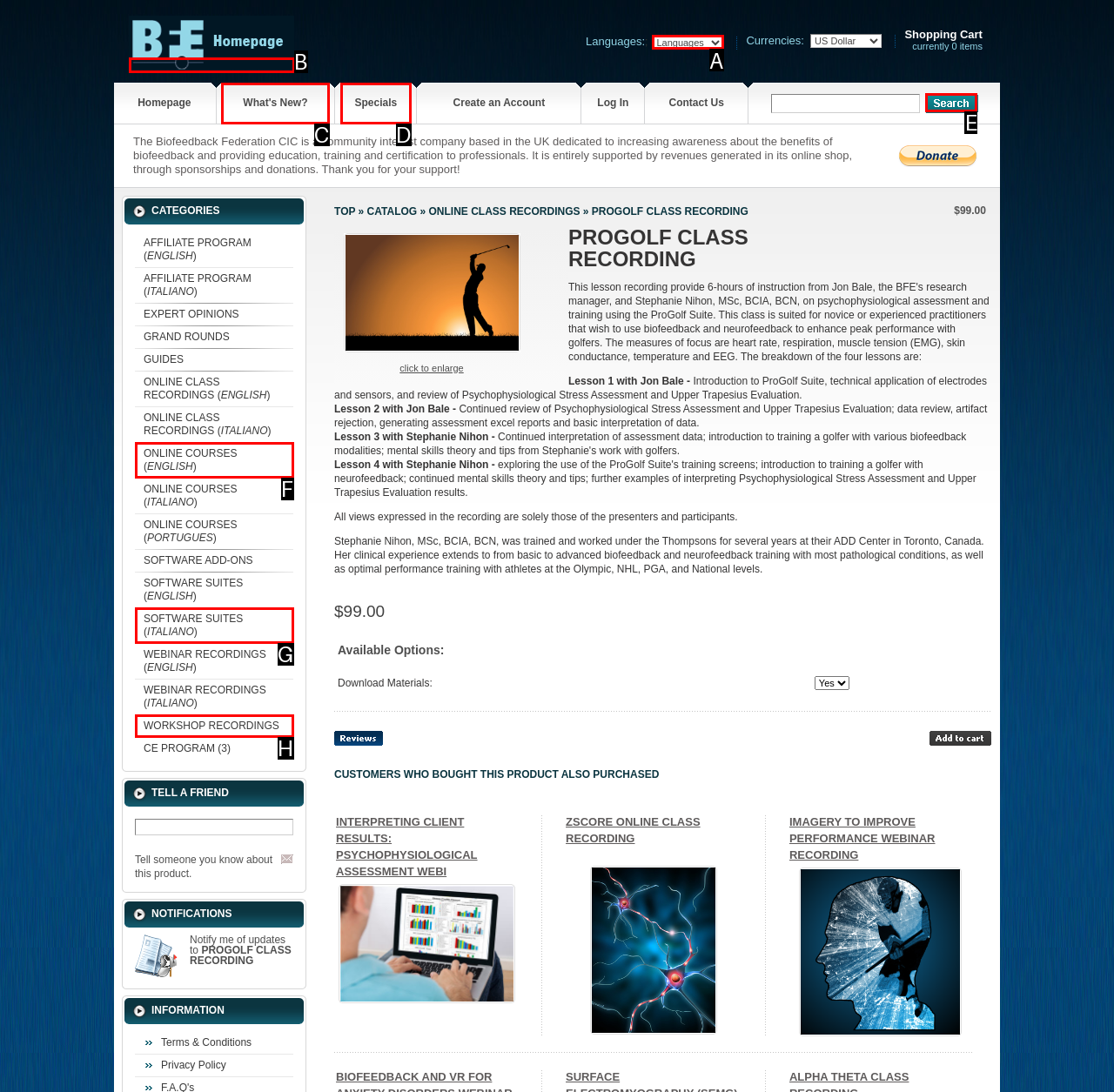Select the correct UI element to complete the task: Submit a form
Please provide the letter of the chosen option.

E